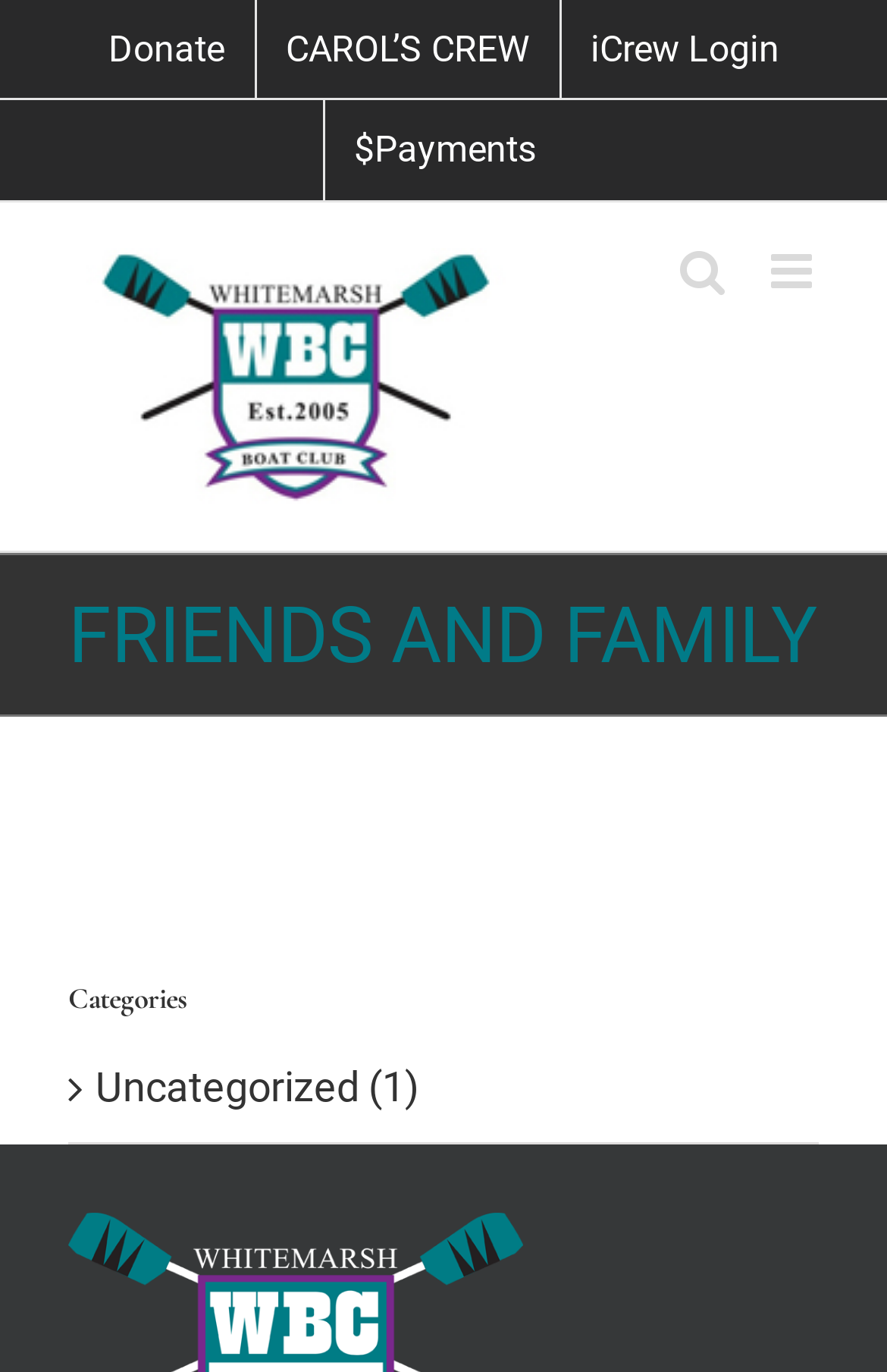How many sections are in the main content area?
Answer the question with as much detail as possible.

I looked at the main content area and found two sections: one with a heading 'Categories' and another with a link.